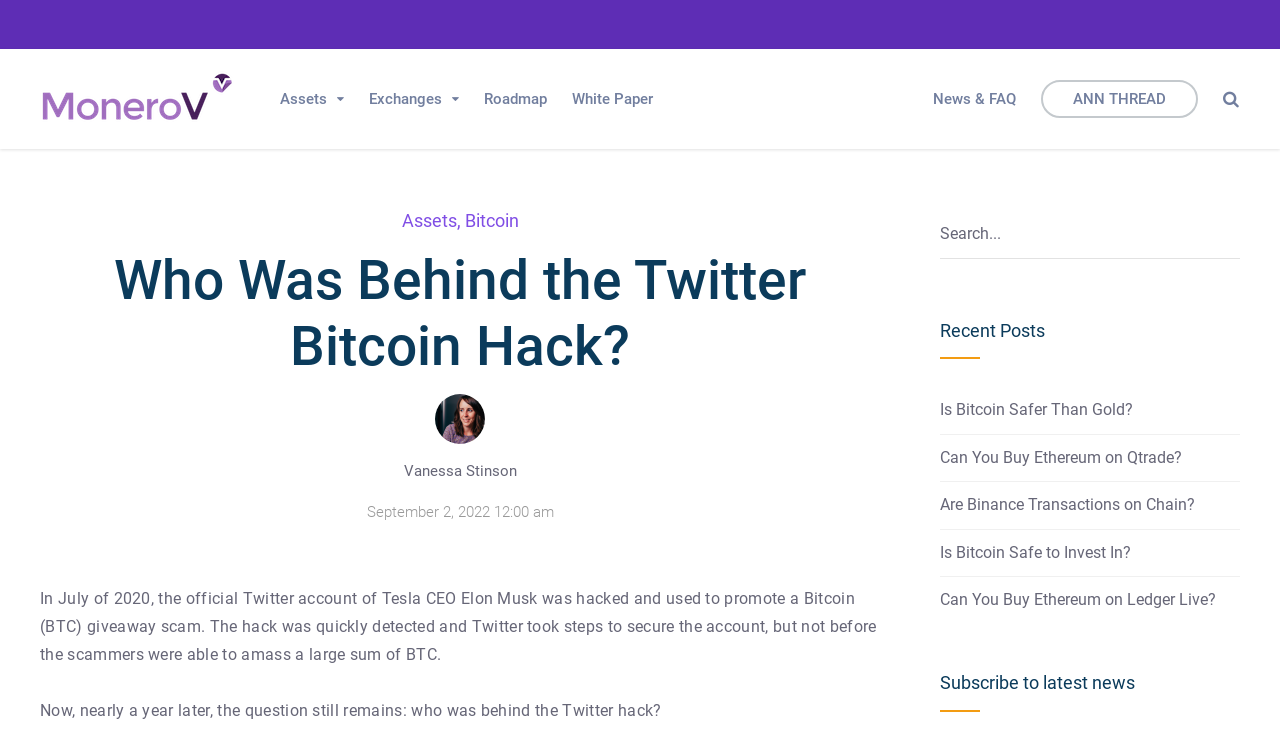Highlight the bounding box coordinates of the element you need to click to perform the following instruction: "Learn about Dhanuk Matrimony."

None